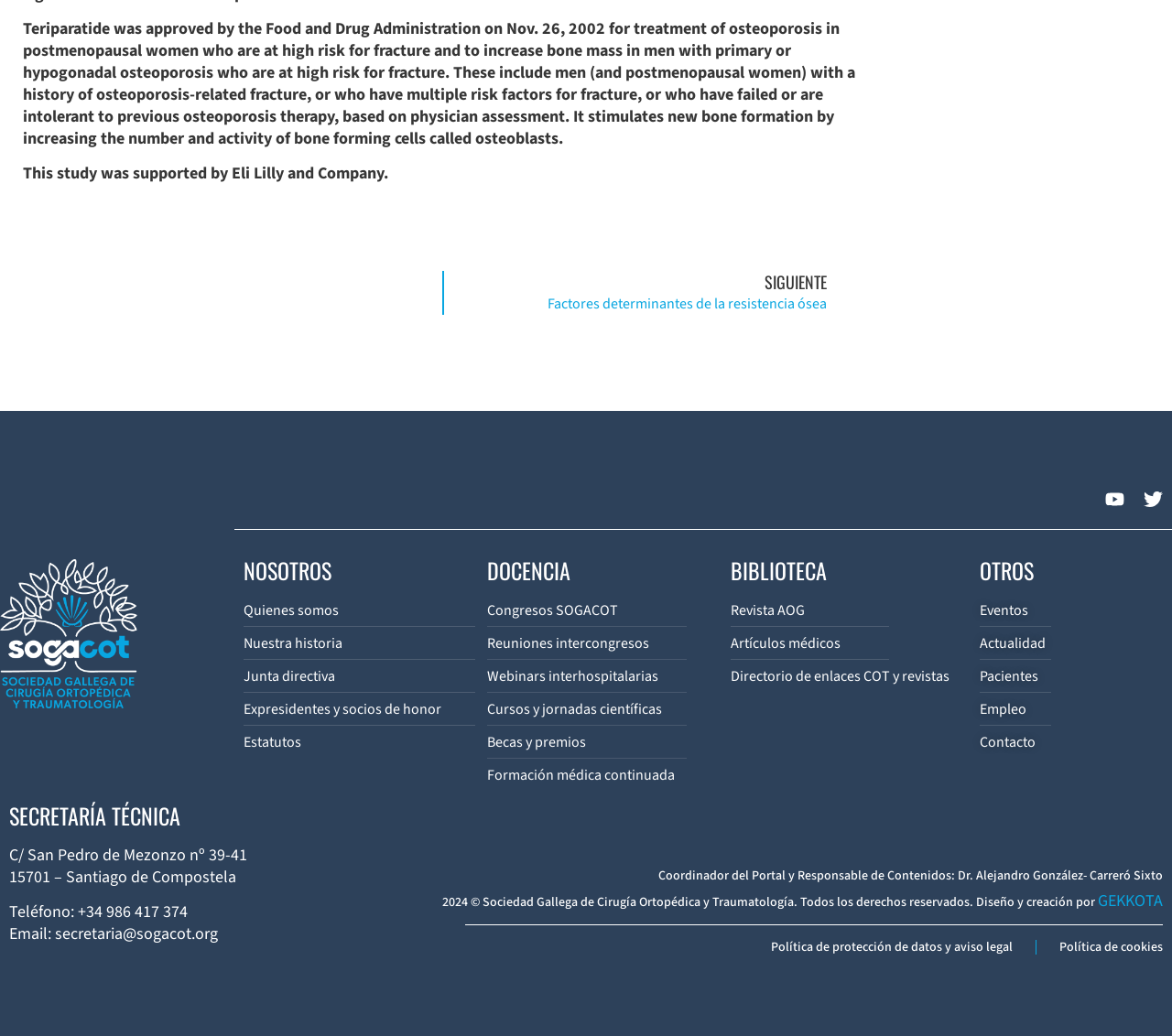Pinpoint the bounding box coordinates for the area that should be clicked to perform the following instruction: "Click on the 'SIGUIENTE Factores determinantes de la resistencia ósea Siguiente' link".

[0.379, 0.261, 0.736, 0.304]